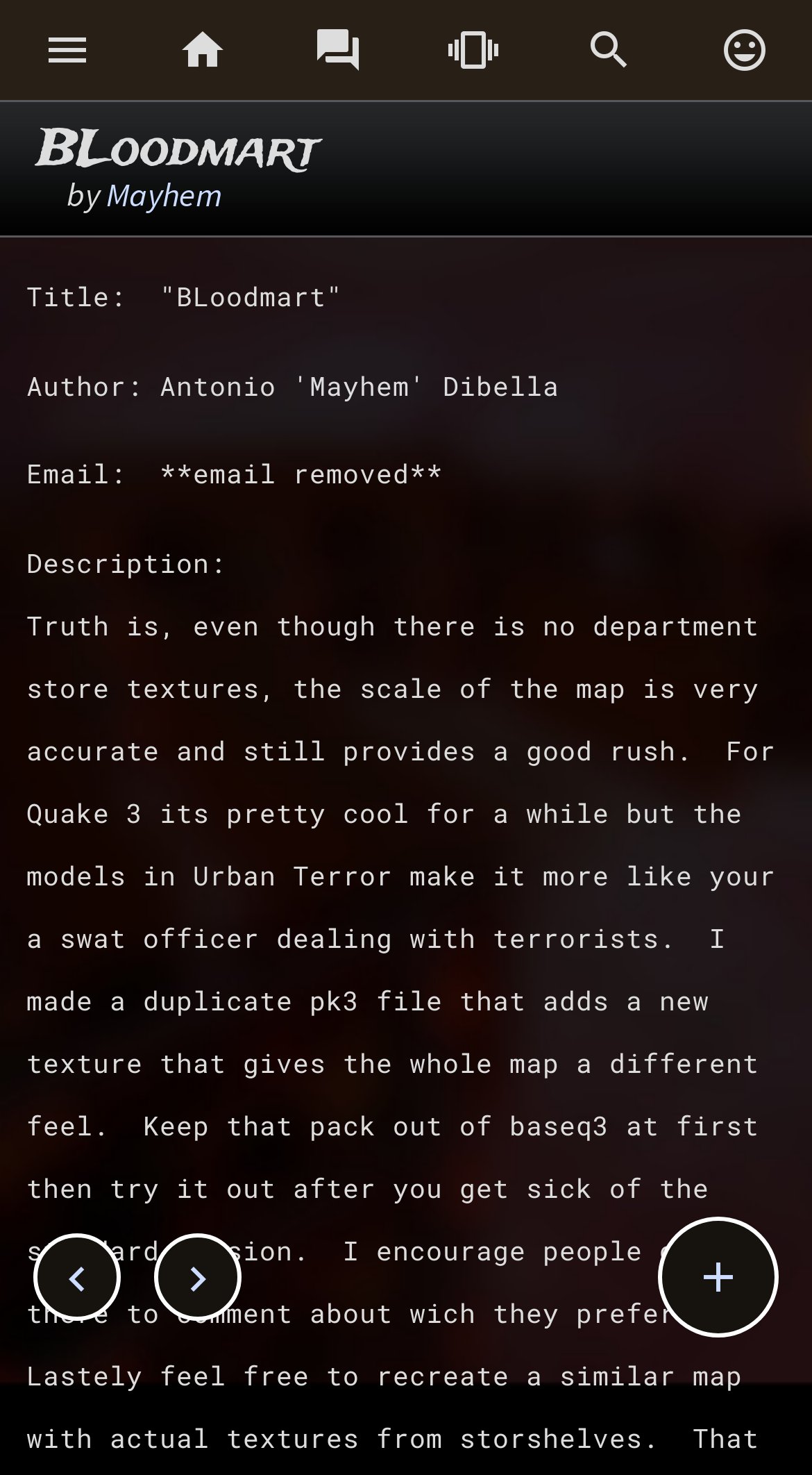How many icons are below the description?
Please utilize the information in the image to give a detailed response to the question.

I found three link elements '', '', and '' below the description, which are likely icons.